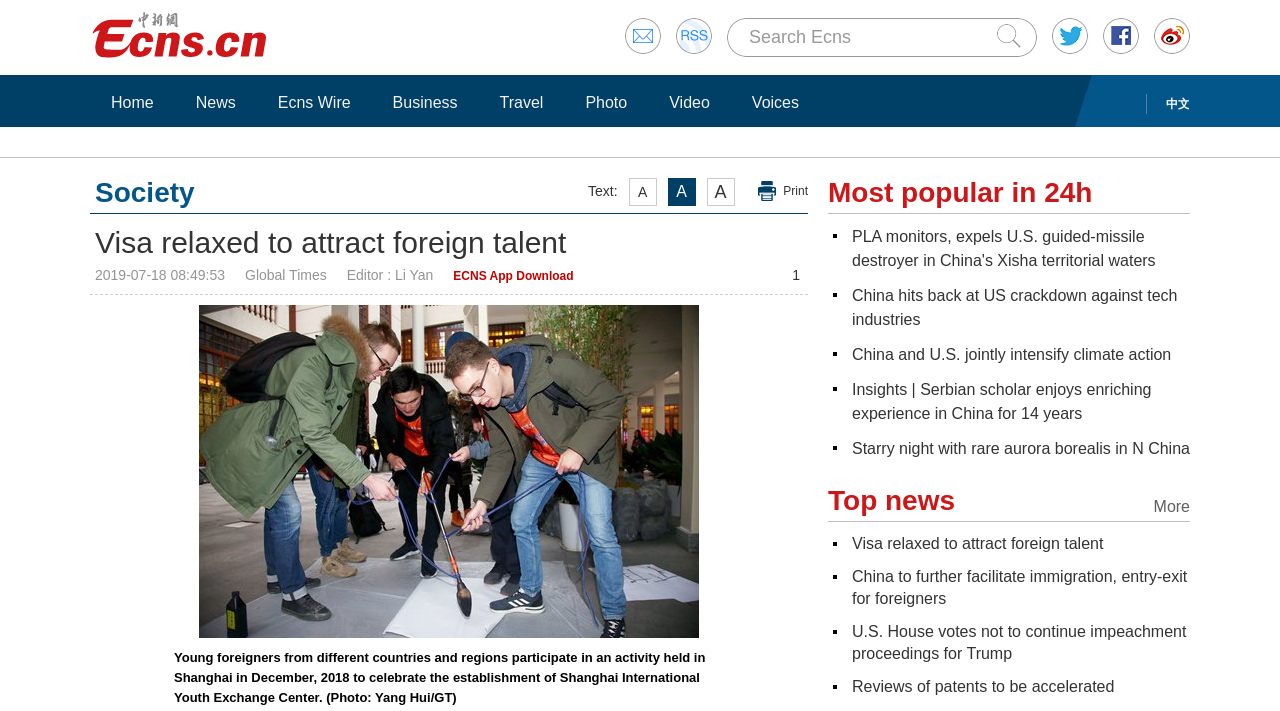Please identify the bounding box coordinates of the clickable area that will allow you to execute the instruction: "Download ECNS App".

[0.354, 0.378, 0.448, 0.398]